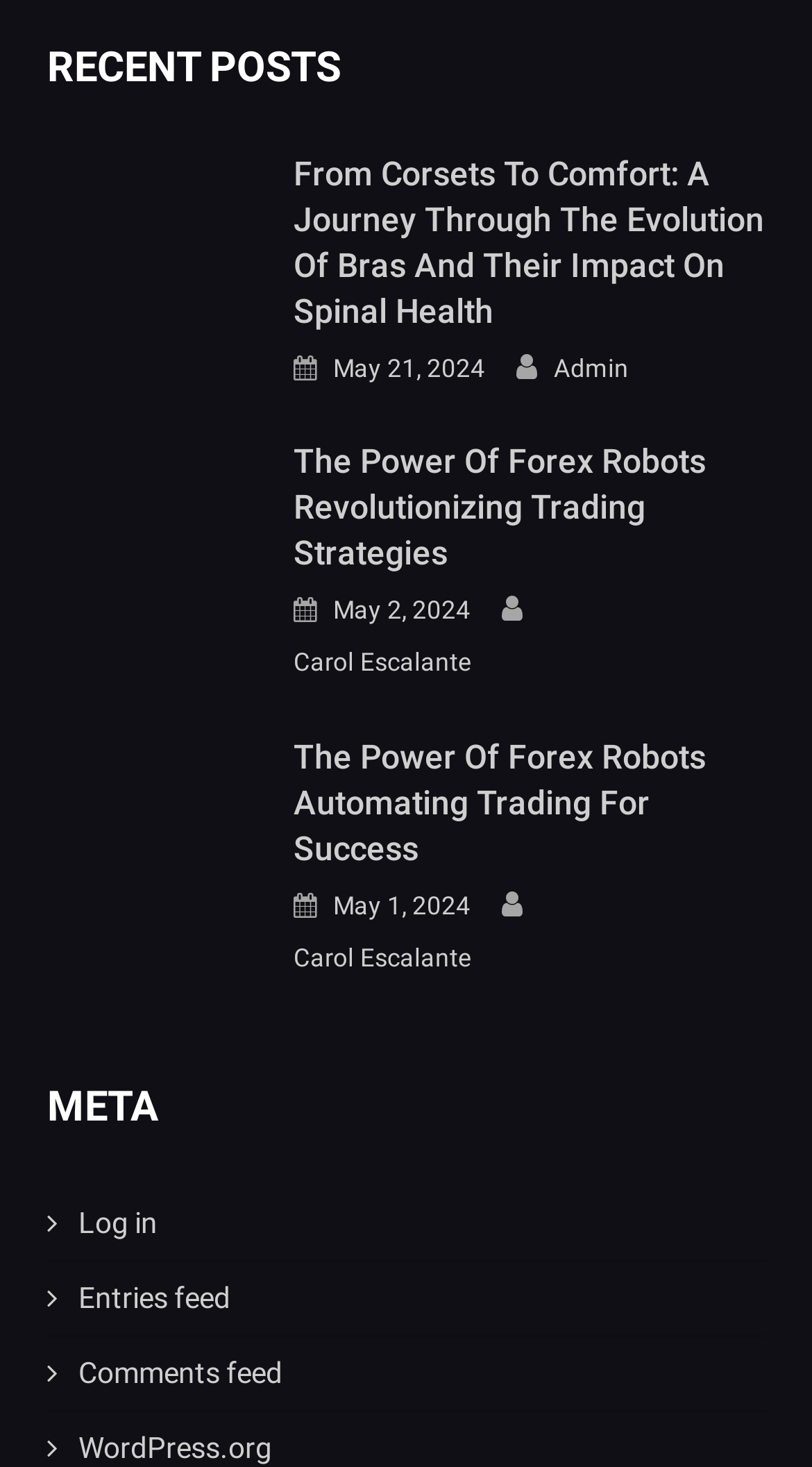Using the provided element description "May 21, 2024May 21, 2024", determine the bounding box coordinates of the UI element.

[0.41, 0.237, 0.597, 0.268]